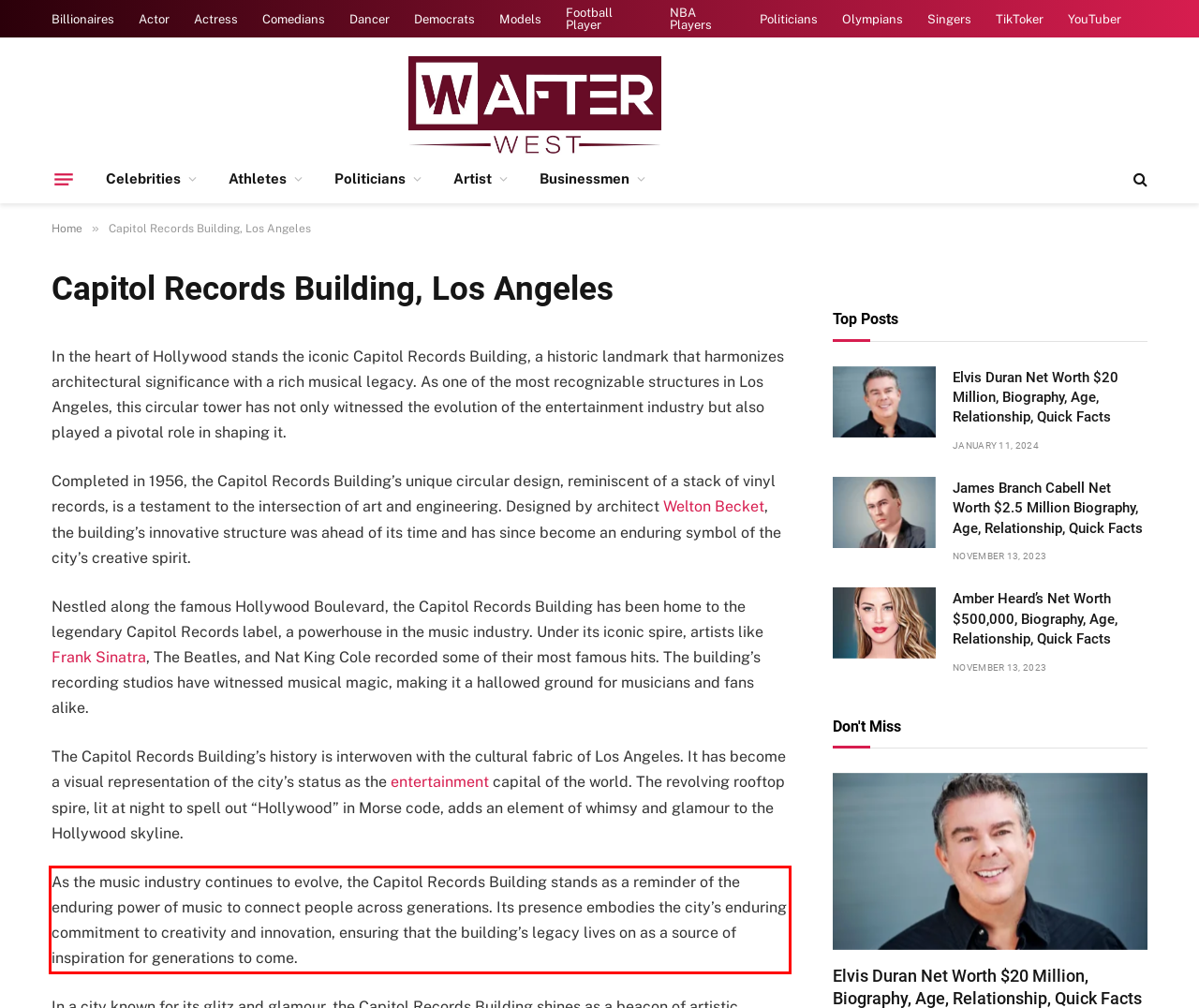Please extract the text content within the red bounding box on the webpage screenshot using OCR.

As the music industry continues to evolve, the Capitol Records Building stands as a reminder of the enduring power of music to connect people across generations. Its presence embodies the city’s enduring commitment to creativity and innovation, ensuring that the building’s legacy lives on as a source of inspiration for generations to come.